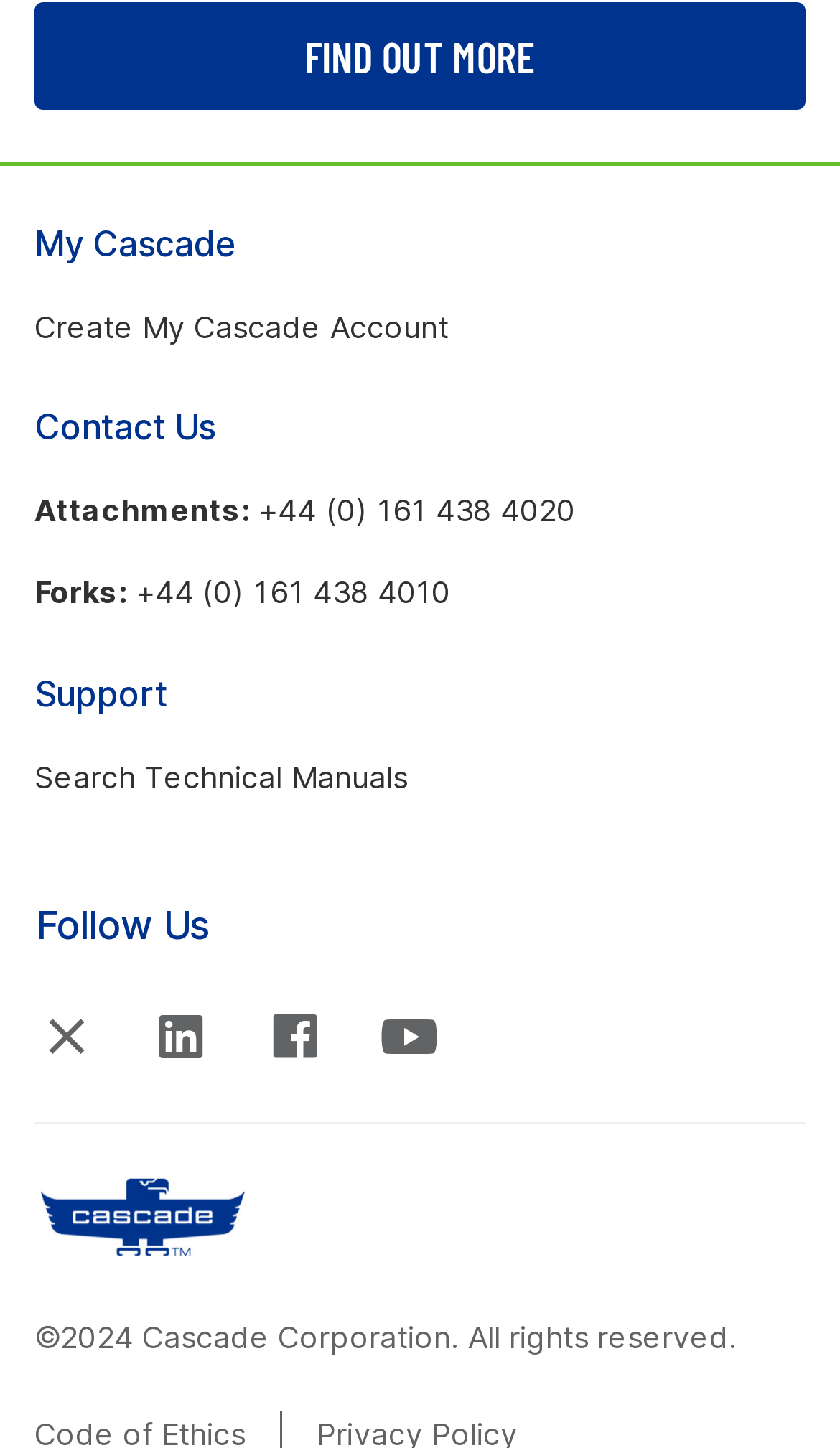Show the bounding box coordinates for the HTML element described as: "Create My Cascade Account".

[0.041, 0.186, 0.754, 0.241]